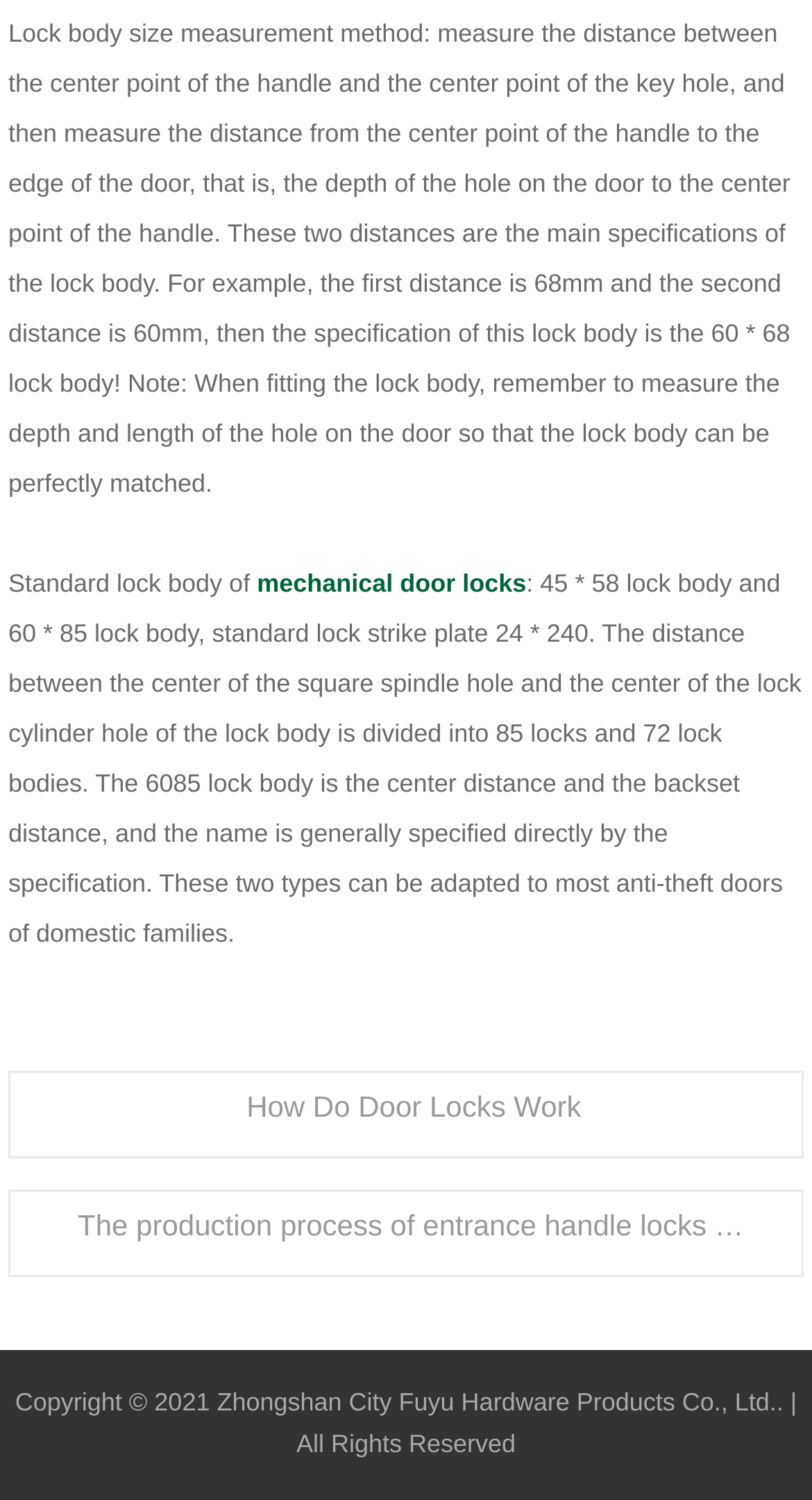Who owns the copyright of the website?
Please elaborate on the answer to the question with detailed information.

The copyright information at the bottom of the webpage indicates that the website is owned by Zhongshan City Fuyu Hardware Products Co., Ltd. and all rights are reserved.